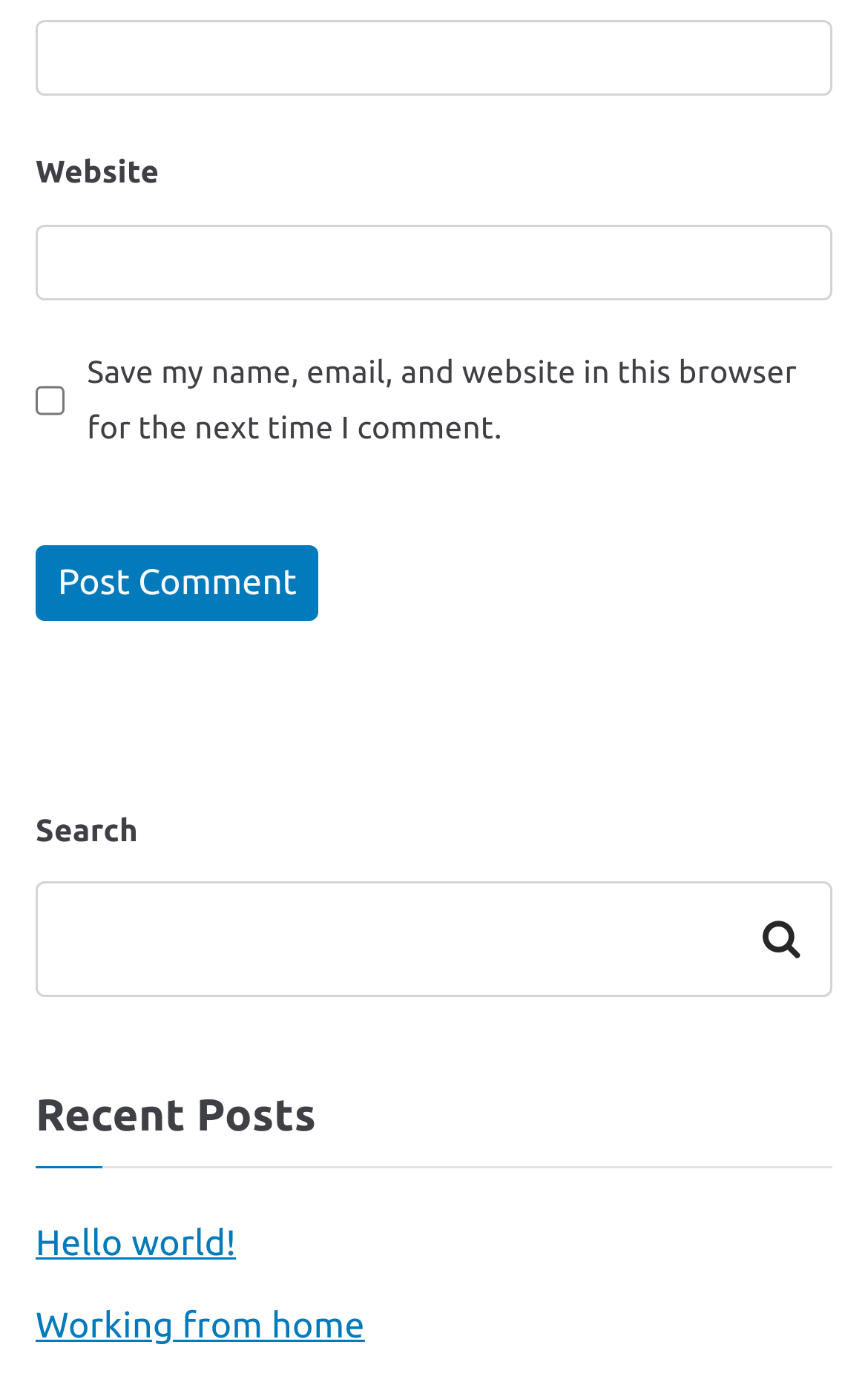Use a single word or phrase to answer this question: 
How many links are there in the 'Recent Posts' section?

2